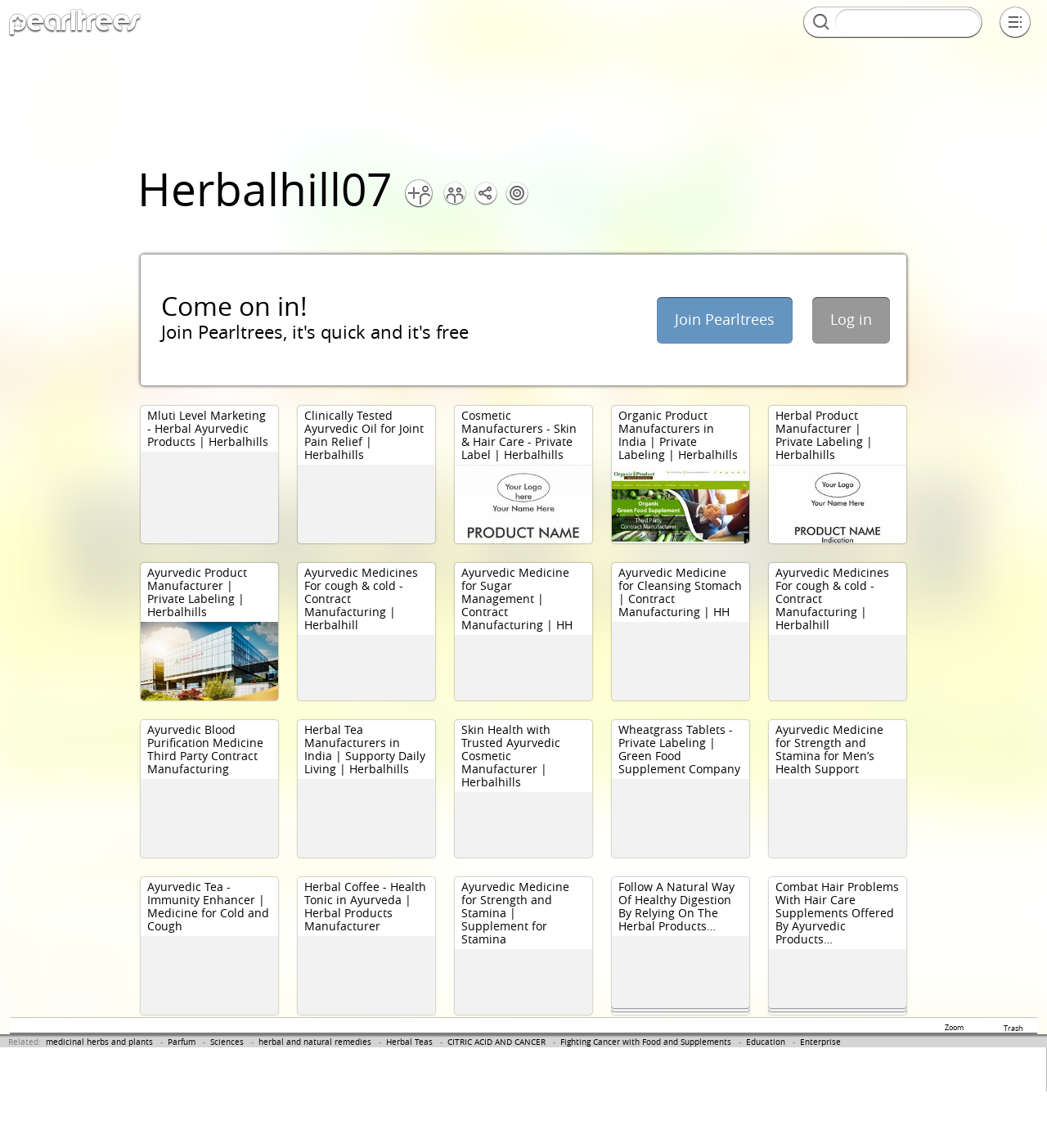What is the focus of the company's products?
Using the picture, provide a one-word or short phrase answer.

Health and wellness